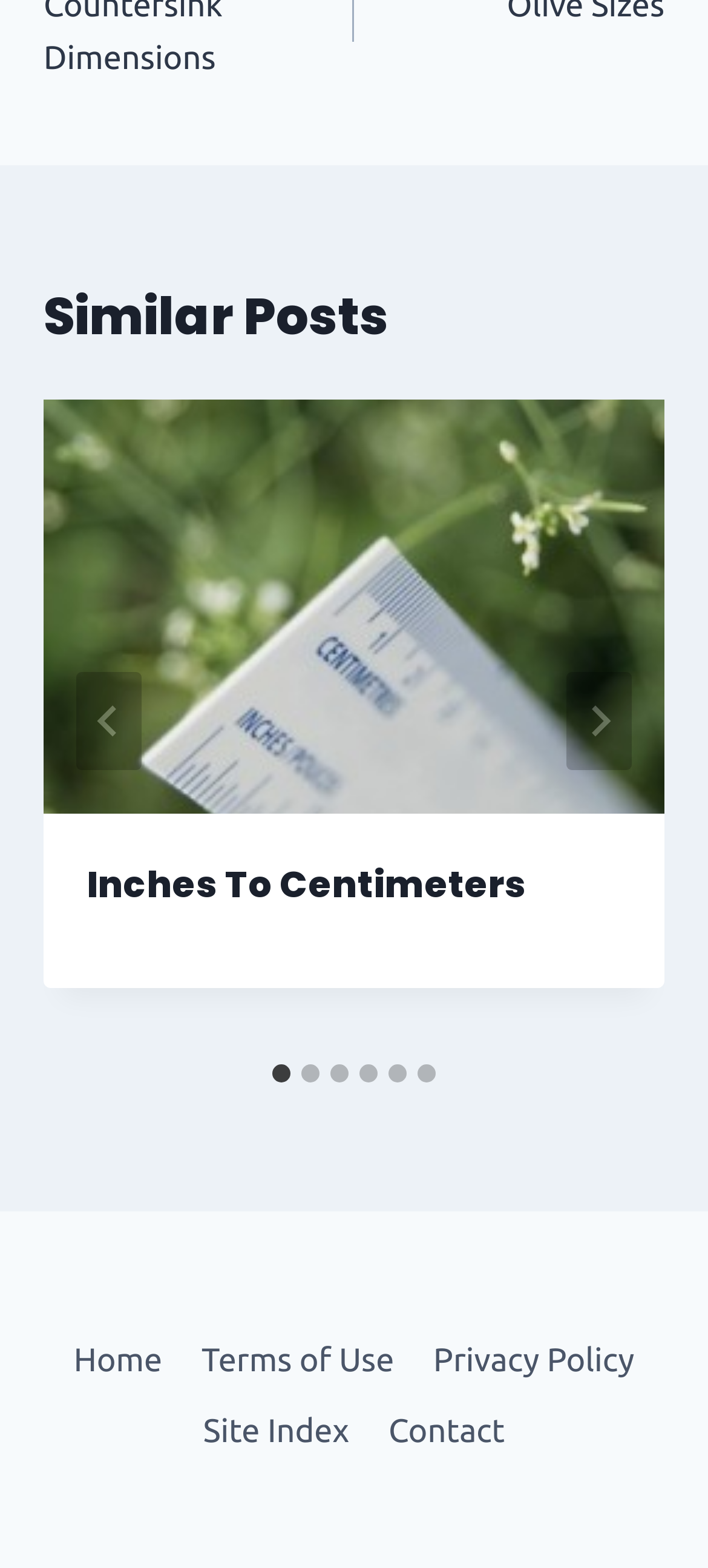Given the following UI element description: "Terms of Use", find the bounding box coordinates in the webpage screenshot.

[0.257, 0.845, 0.584, 0.891]